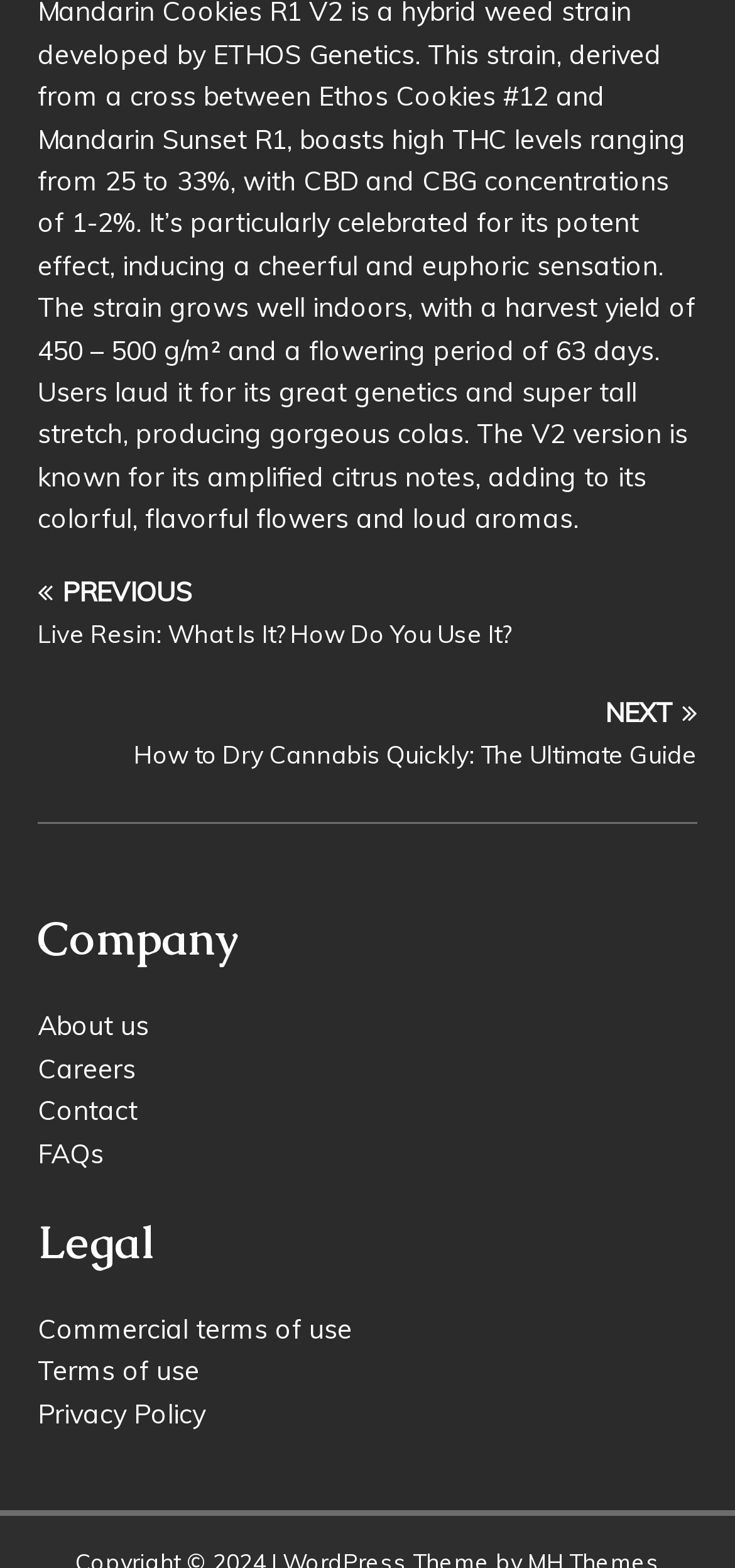How many headings are there on the webpage?
Refer to the image and provide a one-word or short phrase answer.

2